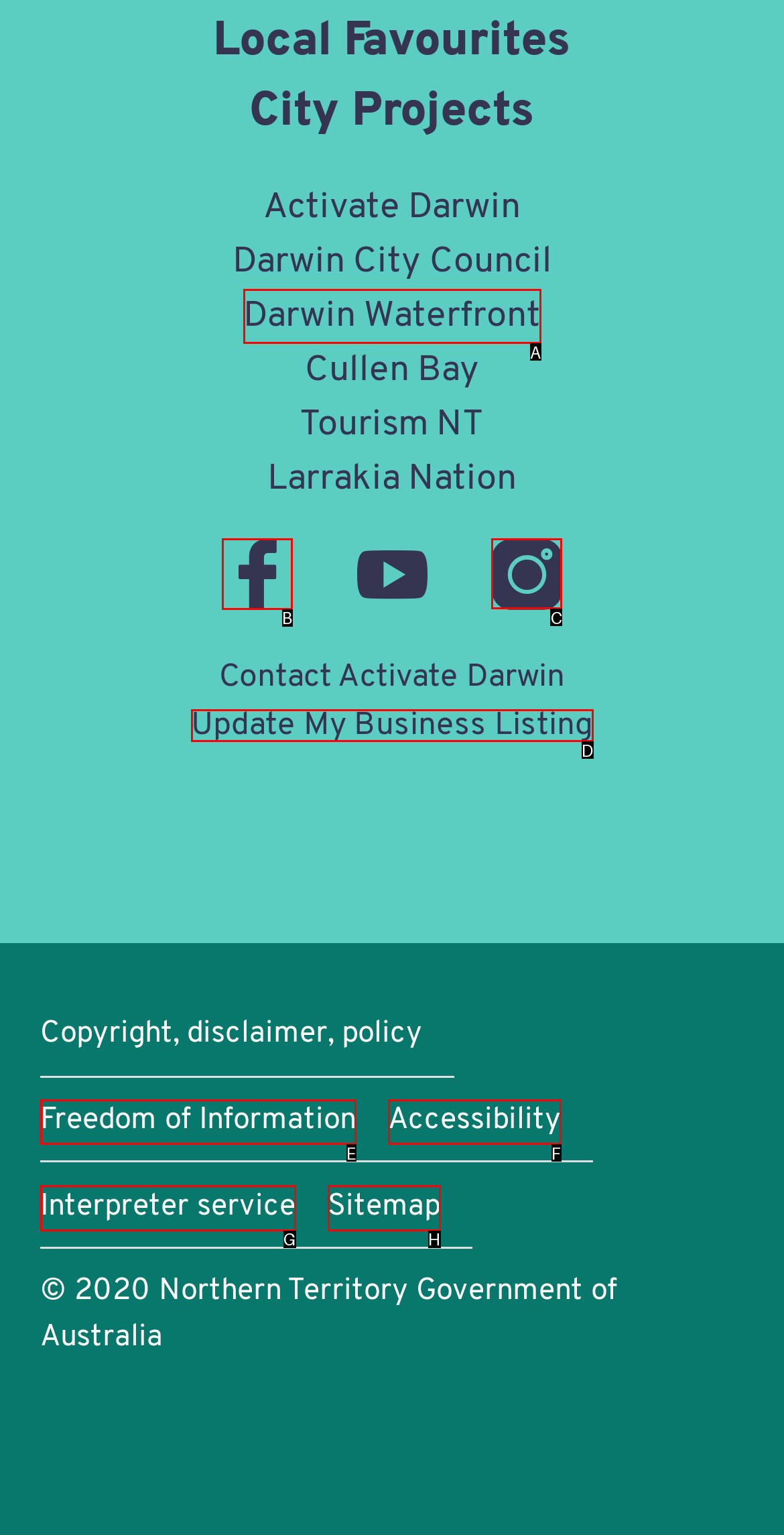Which option should be clicked to complete this task: Check out Activate Darwin Facebook
Reply with the letter of the correct choice from the given choices.

B